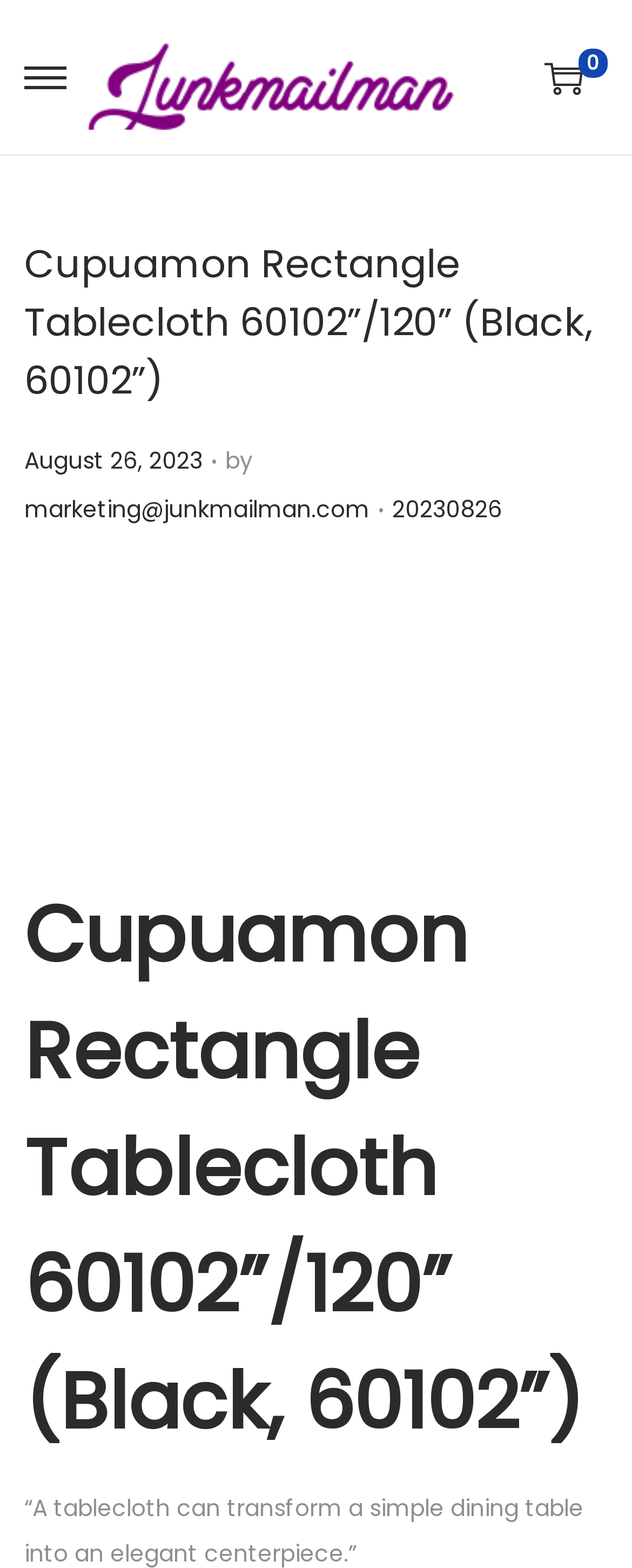Use a single word or phrase to answer the question: Who is the author of the post?

marketing@junkmailman.com